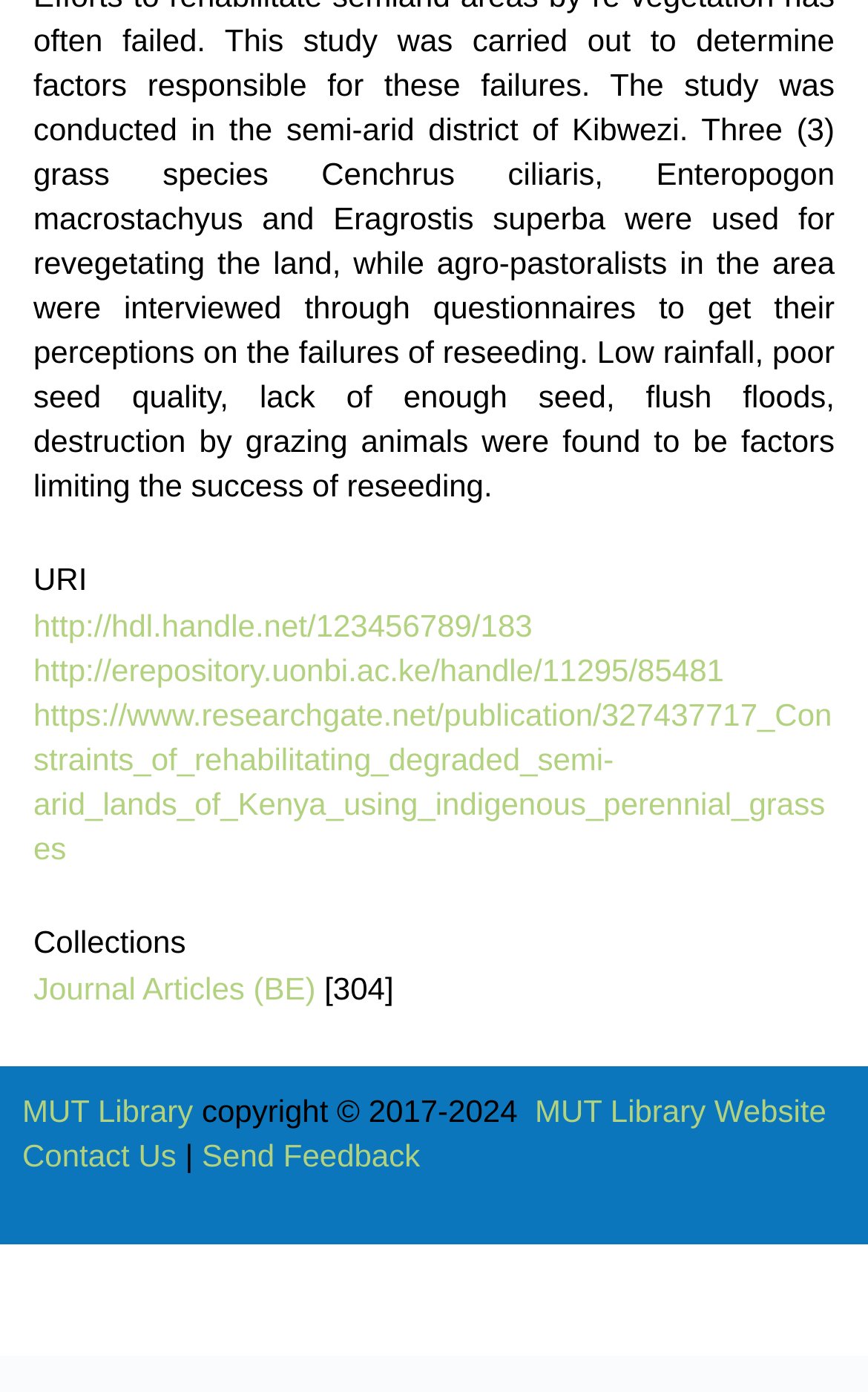Answer the question in a single word or phrase:
What is the name of the library?

MUT Library